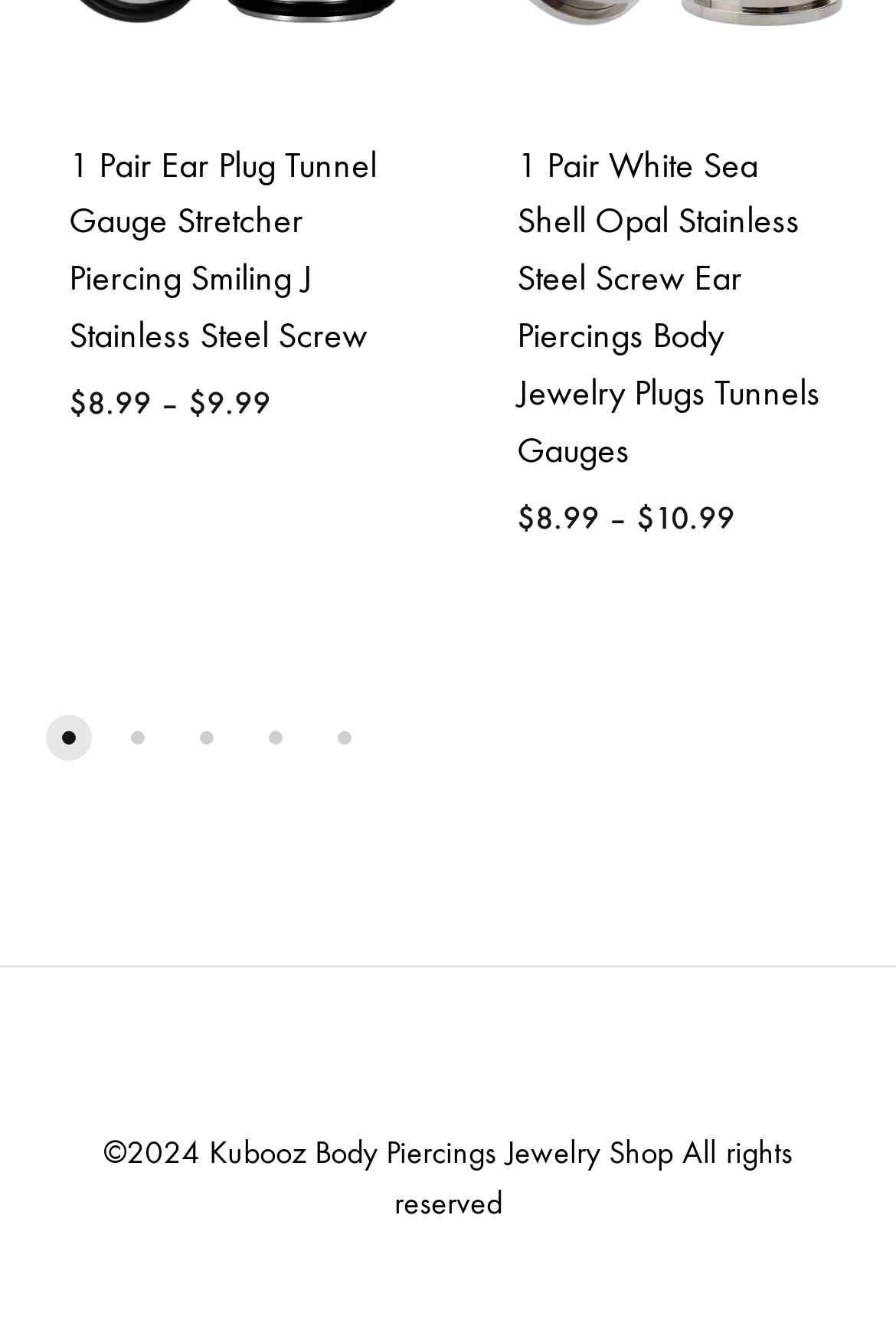Please pinpoint the bounding box coordinates for the region I should click to adhere to this instruction: "Add 1 Pair Ear Plug Tunnel Gauge Stretcher Piercing Smiling J Stainless Steel Screw to wishlist".

[0.362, 0.437, 0.423, 0.487]